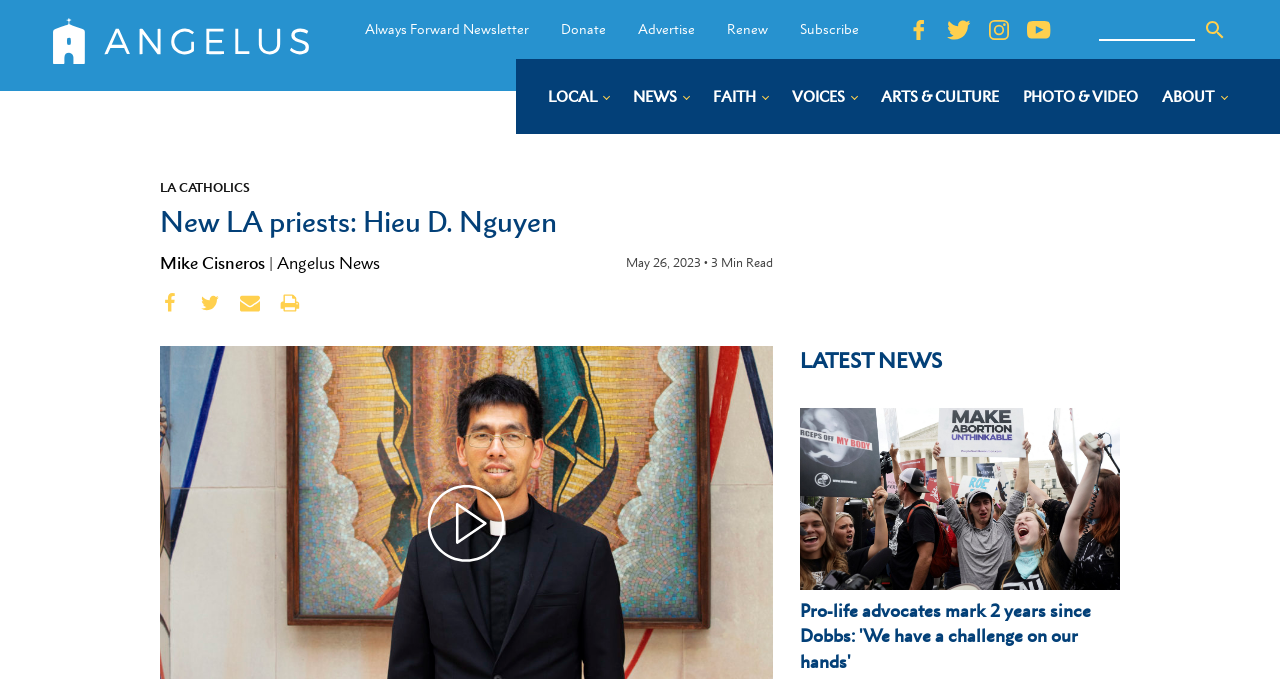What is the title of the latest news article on the webpage?
Can you offer a detailed and complete answer to this question?

The latest news article on the webpage is titled 'Pro-life advocates mark 2 years since Dobbs: 'We have a challenge on our hands'', which is evident from the heading element [1101] with its corresponding text content.